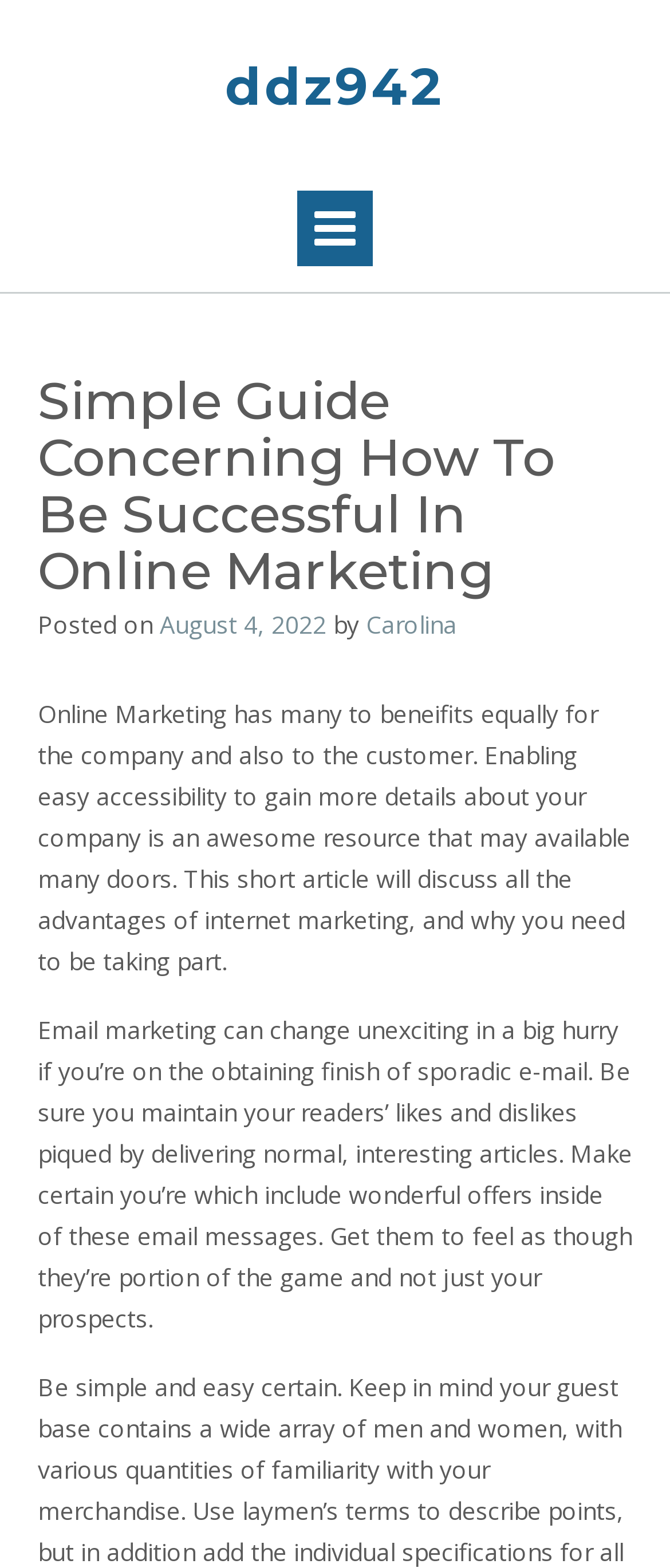Explain the contents of the webpage comprehensively.

The webpage is about a simple guide to being successful in online marketing. At the top, there is a header section that contains the title "Simple Guide Concerning How To Be Successful In Online Marketing" and a link to the author's name, "ddz942". Below the title, there is a section that displays the posting date, "August 4, 2022", and the author's name, "Carolina".

The main content of the webpage is divided into two paragraphs. The first paragraph explains the benefits of online marketing, stating that it enables easy accessibility to gain more details about a company and can open many doors. The second paragraph discusses email marketing, advising readers to keep their content interesting and include wonderful offers to make their readers feel like they're part of the game.

There are a total of 4 links on the webpage, including the link to the author's name and the posting date. The links are positioned at the top of the page, with the posting date and author's name links located below the title. The text is arranged in a clear and readable format, with each paragraph separated by a small gap.